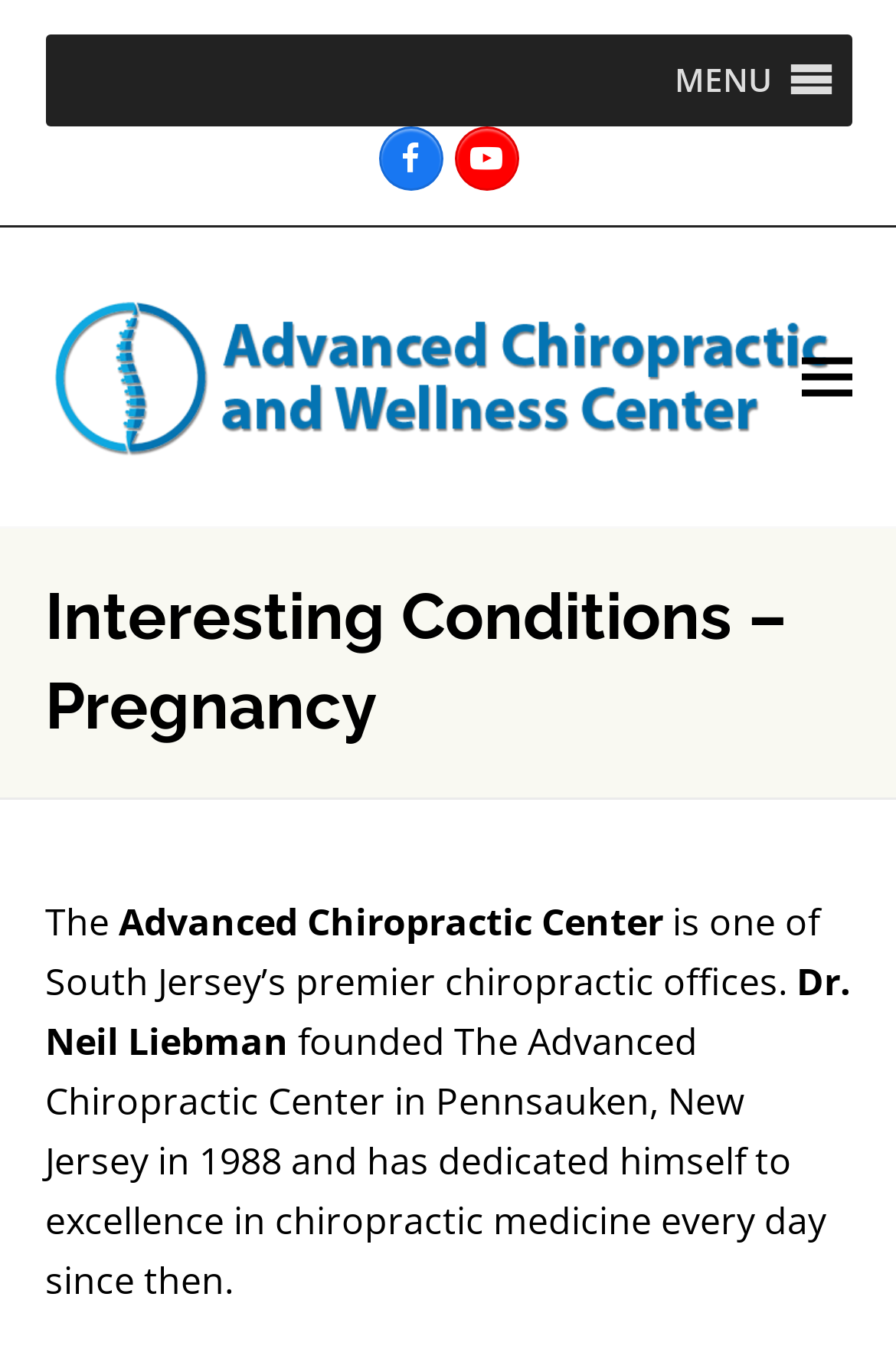Bounding box coordinates should be provided in the format (top-left x, top-left y, bottom-right x, bottom-right y) with all values between 0 and 1. Identify the bounding box for this UI element: aria-label="Toggle mobile menu"

[0.894, 0.266, 0.95, 0.295]